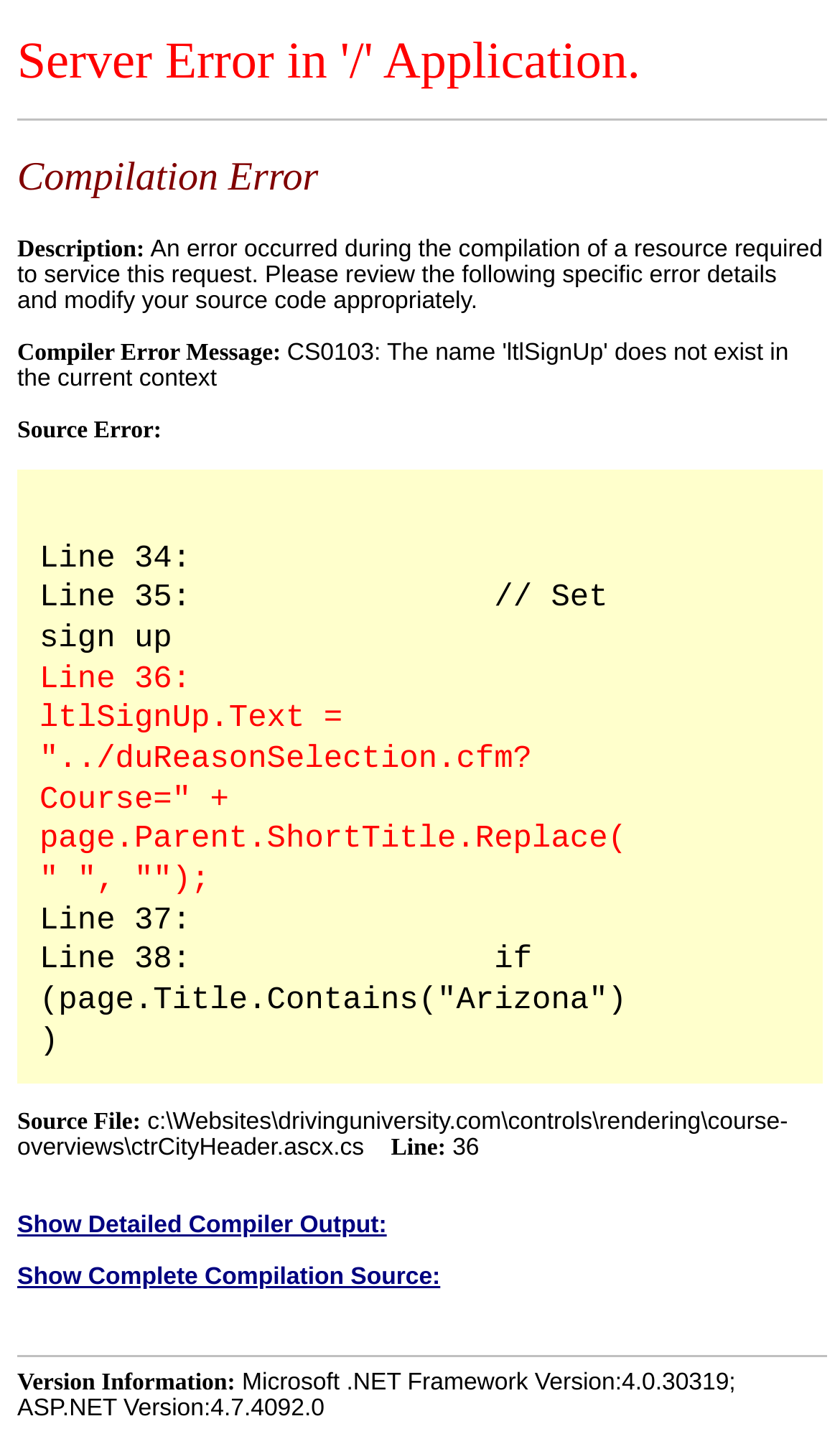Identify the bounding box of the UI element described as follows: "Show Detailed Compiler Output:". Provide the coordinates as four float numbers in the range of 0 to 1 [left, top, right, bottom].

[0.021, 0.844, 0.979, 0.862]